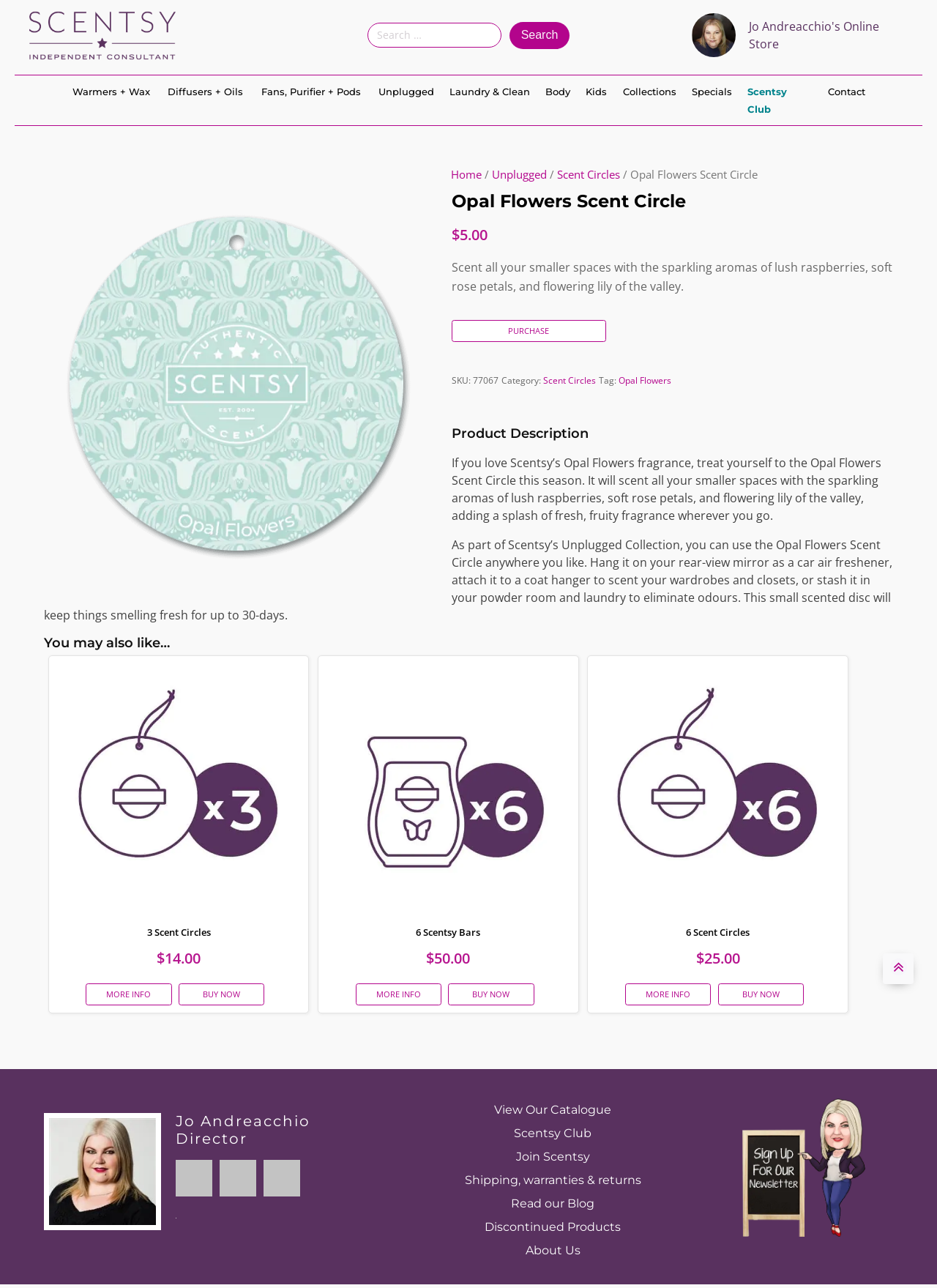Please determine the bounding box coordinates of the element's region to click in order to carry out the following instruction: "Search for products". The coordinates should be four float numbers between 0 and 1, i.e., [left, top, right, bottom].

[0.344, 0.017, 0.656, 0.038]